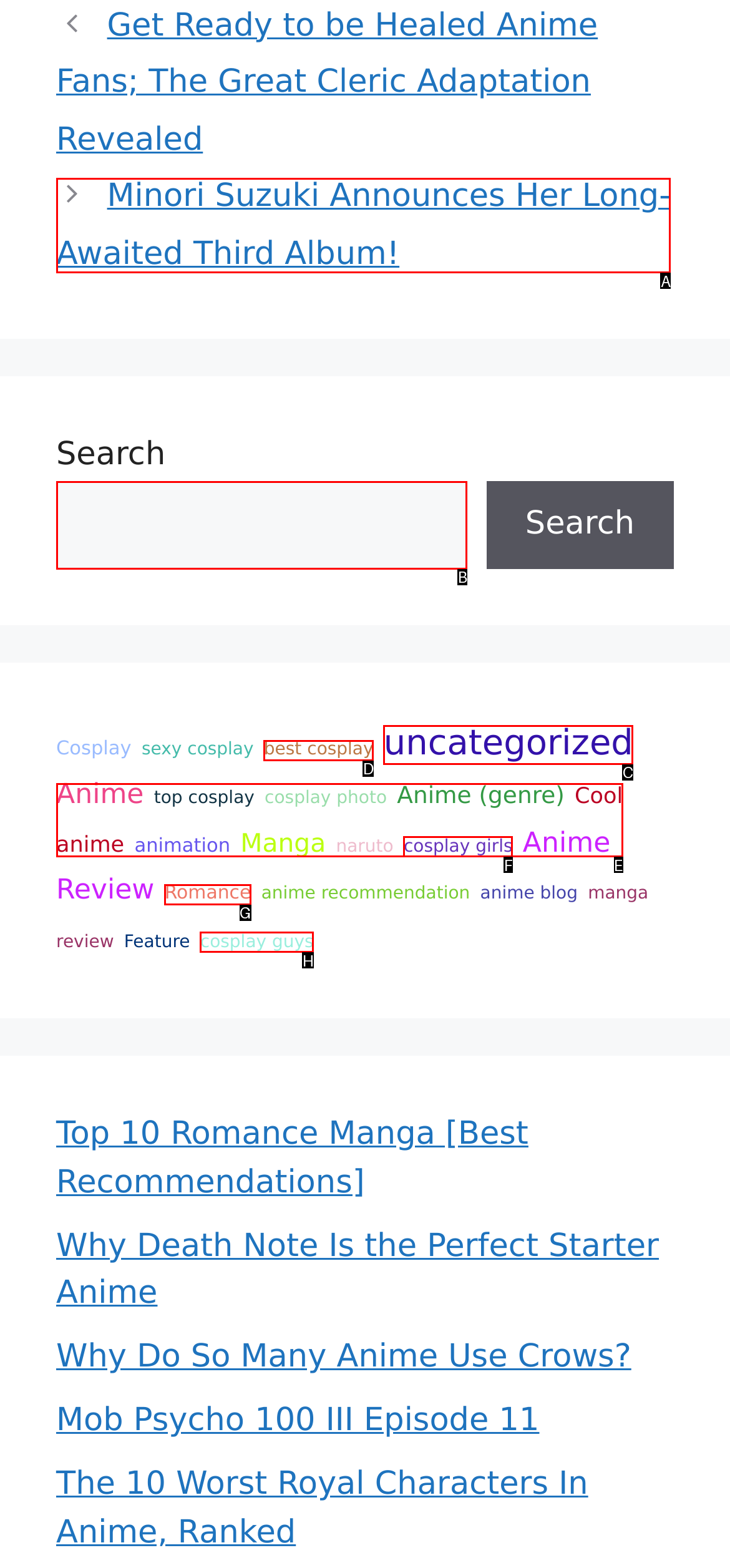Tell me the letter of the correct UI element to click for this instruction: Search for anime. Answer with the letter only.

B